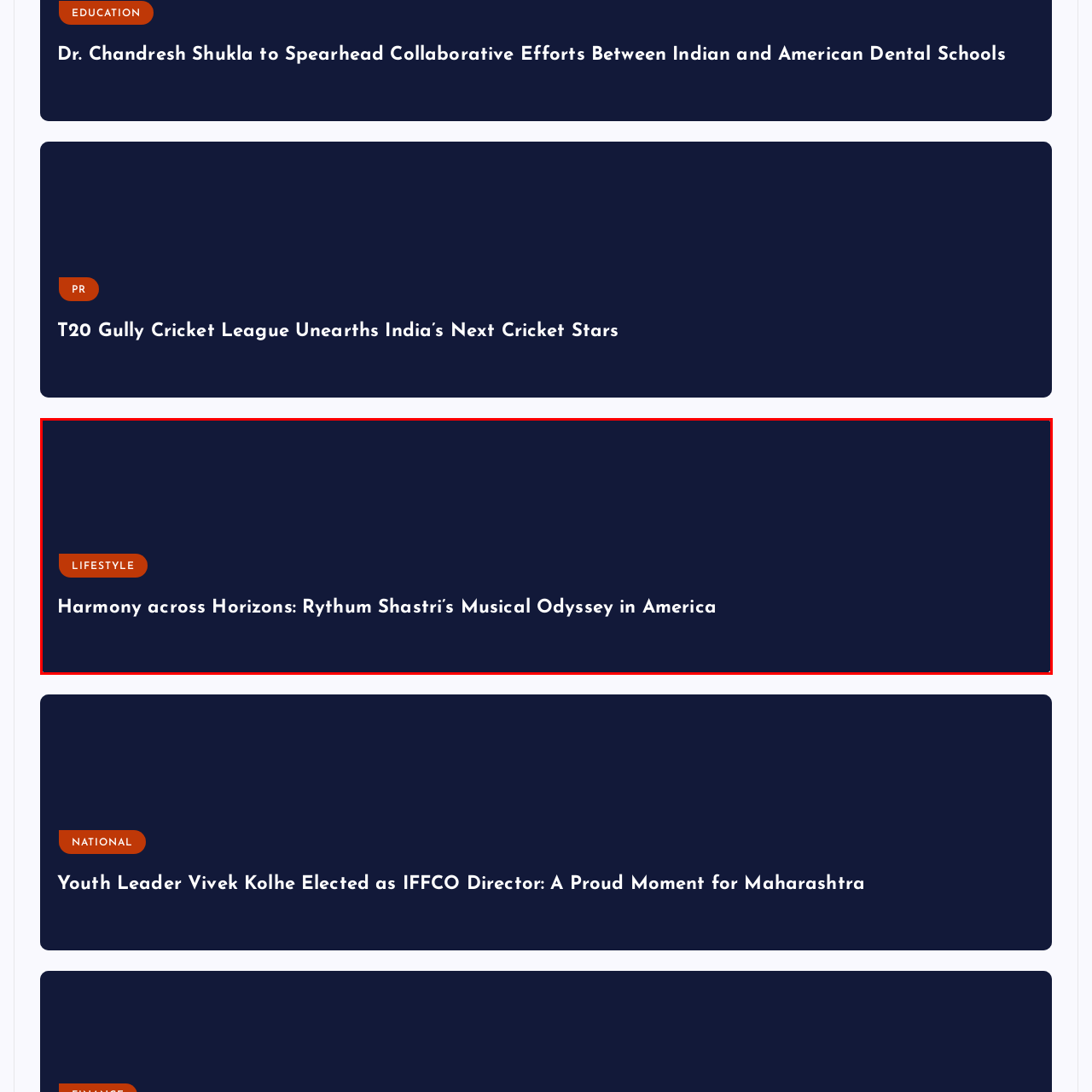What is the category of the content?
Carefully look at the image inside the red bounding box and answer the question in a detailed manner using the visual details present.

The bright orange label above the title indicates the category of the content, which is LIFESTYLE, suggesting that the article or content is related to lifestyle, culture, or entertainment.